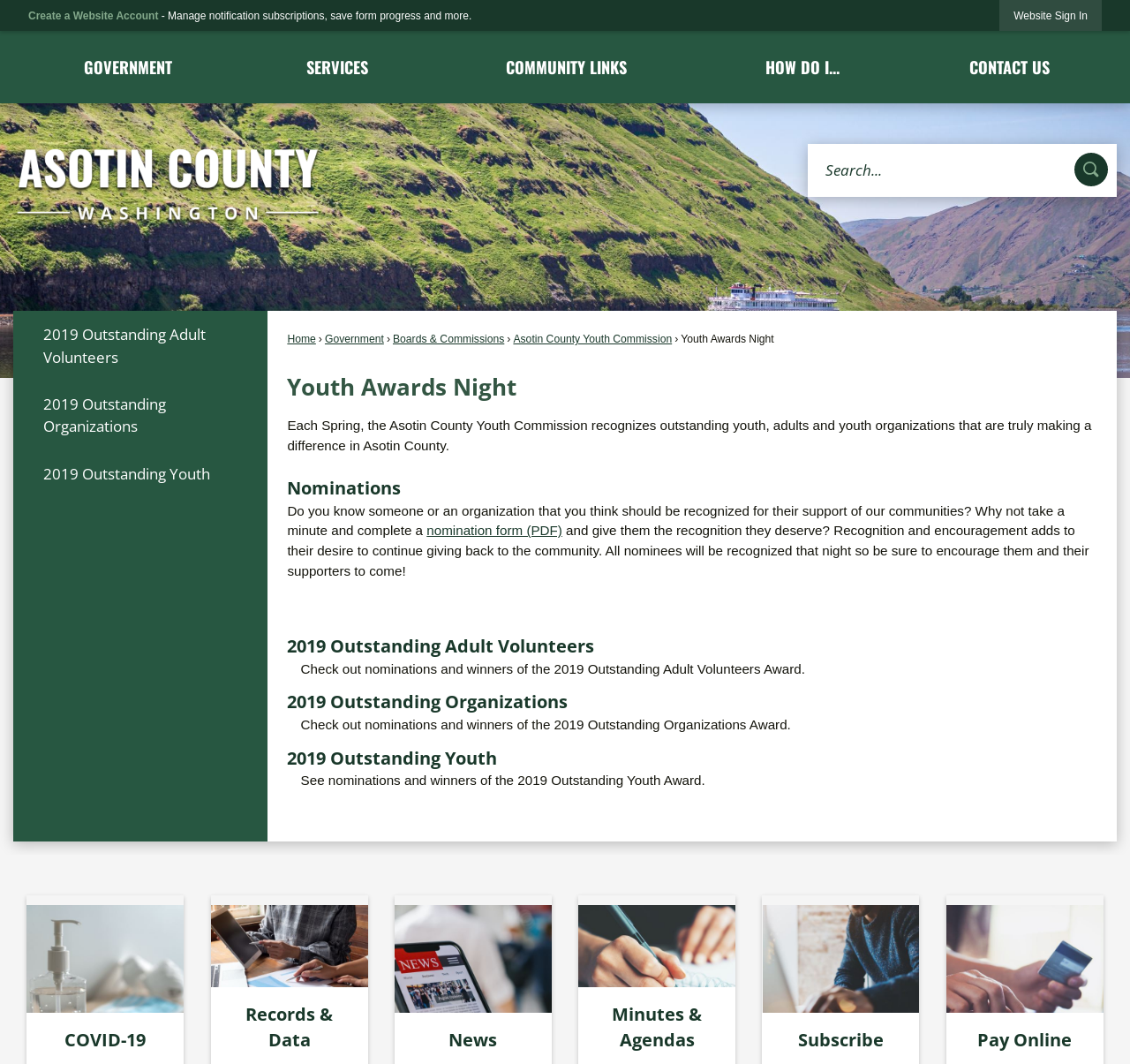Describe every aspect of the webpage in a detailed manner.

The webpage is about the Asotin County Youth Commission's Youth Awards Night, which recognizes outstanding youth, adults, and youth organizations making a difference in Asotin County. 

At the top of the page, there is a navigation menu with options like "GOVERNMENT", "SERVICES", "COMMUNITY LINKS", "HOW DO I...", and "CONTACT US". Below this menu, there is a search bar with a search button and an image of a magnifying glass. 

On the left side of the page, there is a vertical menu with links to "Home", "Government", "Boards & Commissions", and "Asotin County Youth Commission". 

The main content of the page is divided into sections. The first section has a heading "Youth Awards Night" and a paragraph describing the purpose of the event. Below this, there is a section with a heading "Nominations" and a paragraph encouraging visitors to nominate individuals or organizations for recognition. There is also a link to a nomination form in PDF format.

The page also features a section with links to pages about outstanding adult volunteers, organizations, and youth from 2019, including nominations and winners of the awards. This section is organized as a vertical menu with headings and links to the respective pages. 

Additionally, there is a similar menu on the left side of the page with links to the same pages about outstanding adult volunteers, organizations, and youth from 2019.